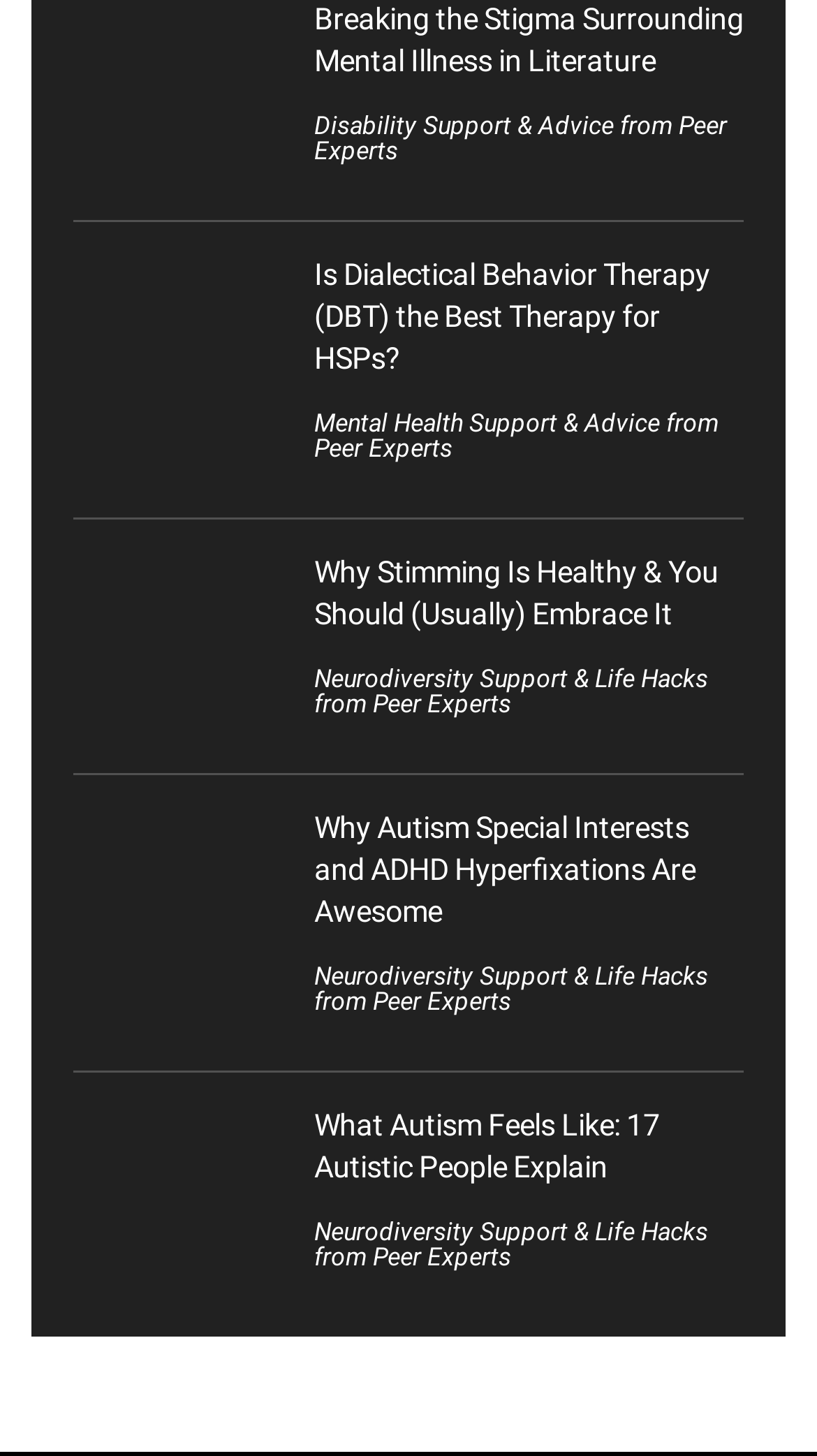Can you find the bounding box coordinates for the element to click on to achieve the instruction: "click on the login button"?

None